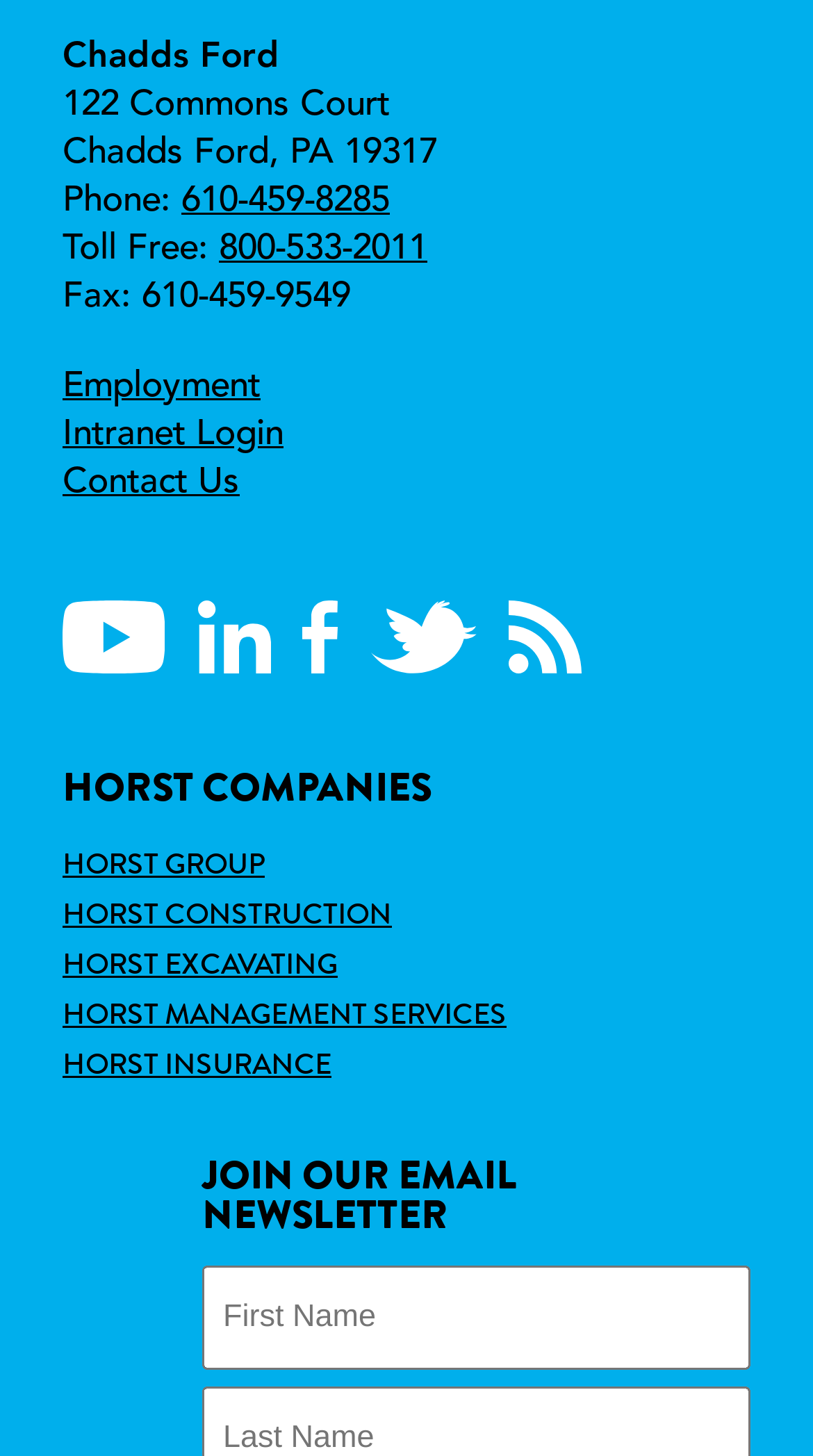Can you find the bounding box coordinates for the element that needs to be clicked to execute this instruction: "Click the 'Employment' link"? The coordinates should be given as four float numbers between 0 and 1, i.e., [left, top, right, bottom].

[0.077, 0.254, 0.321, 0.278]